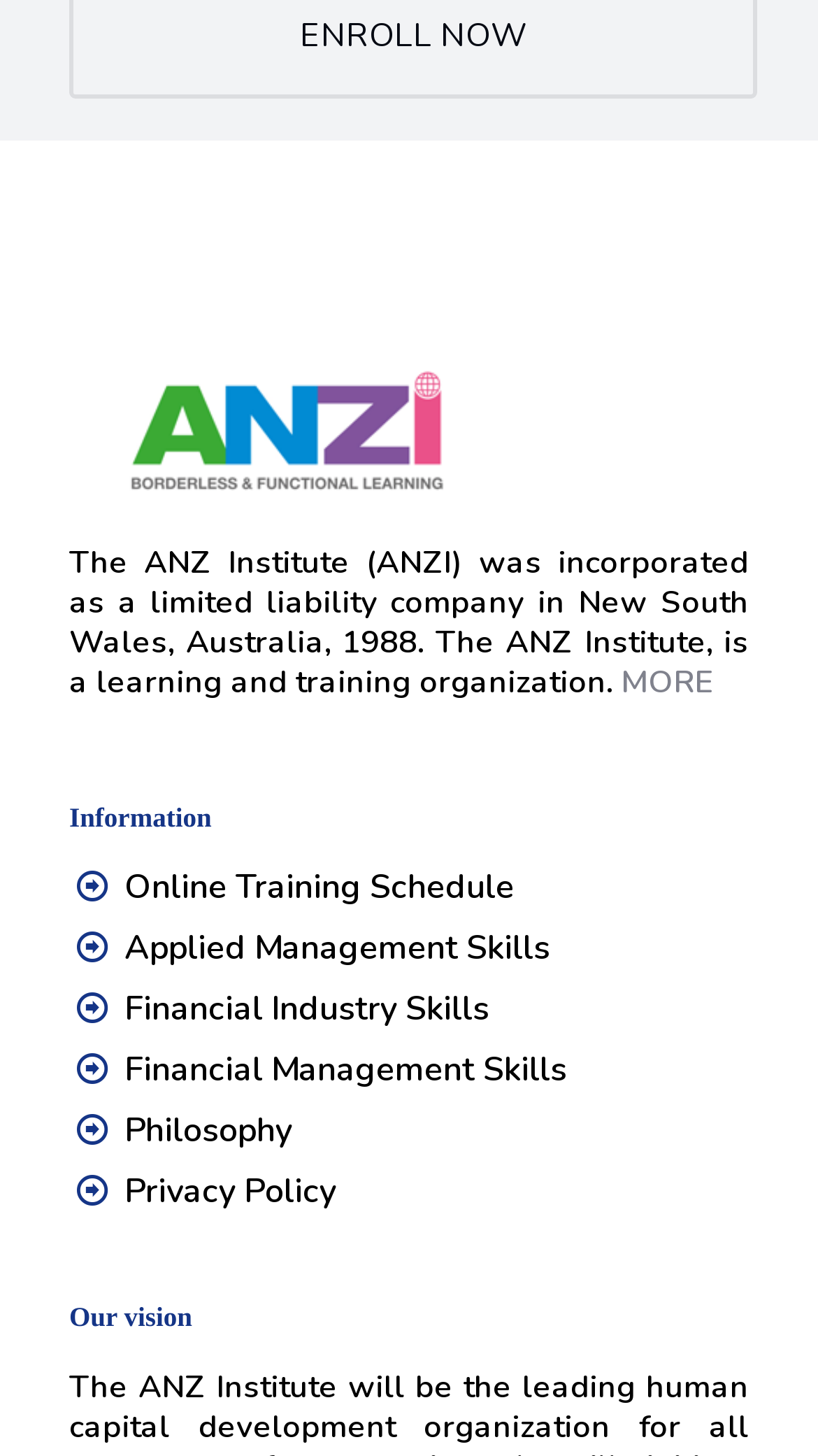Bounding box coordinates are specified in the format (top-left x, top-left y, bottom-right x, bottom-right y). All values are floating point numbers bounded between 0 and 1. Please provide the bounding box coordinate of the region this sentence describes: Online Training Schedule

[0.152, 0.593, 0.629, 0.625]